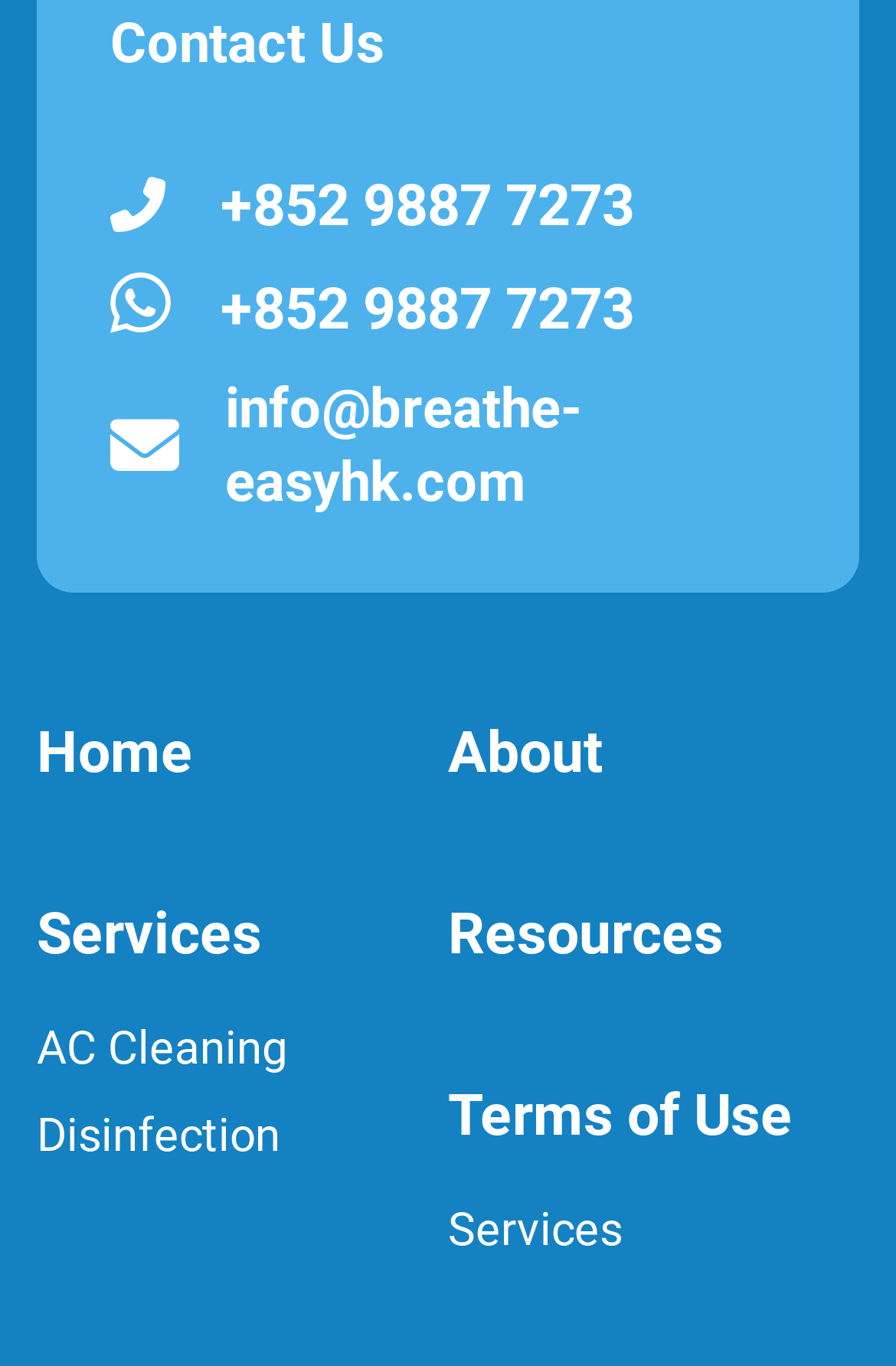Please determine the bounding box coordinates for the UI element described as: "Terms of Use".

[0.5, 0.791, 0.885, 0.84]